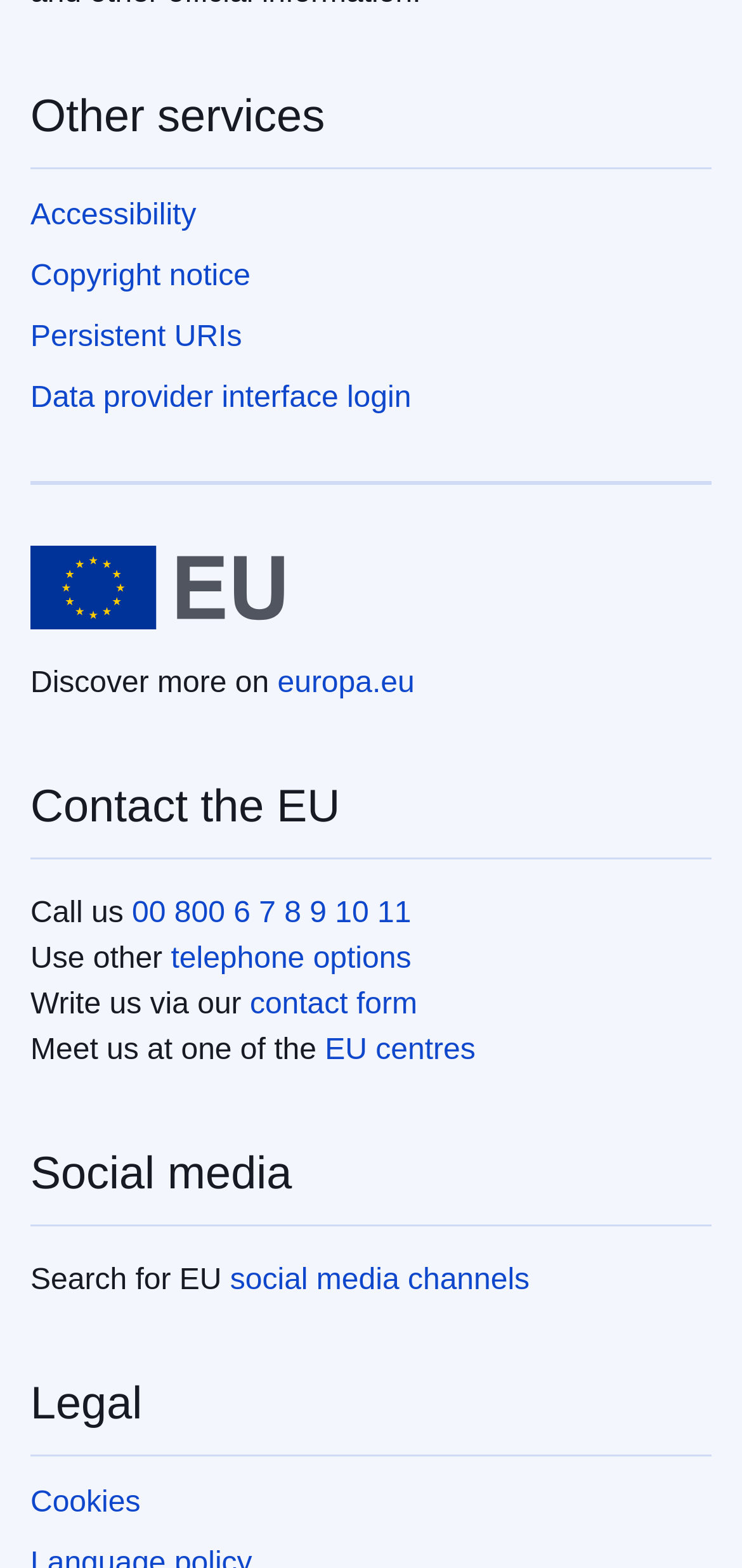Please determine the bounding box coordinates, formatted as (top-left x, top-left y, bottom-right x, bottom-right y), with all values as floating point numbers between 0 and 1. Identify the bounding box of the region described as: Cookies

[0.041, 0.944, 0.959, 0.973]